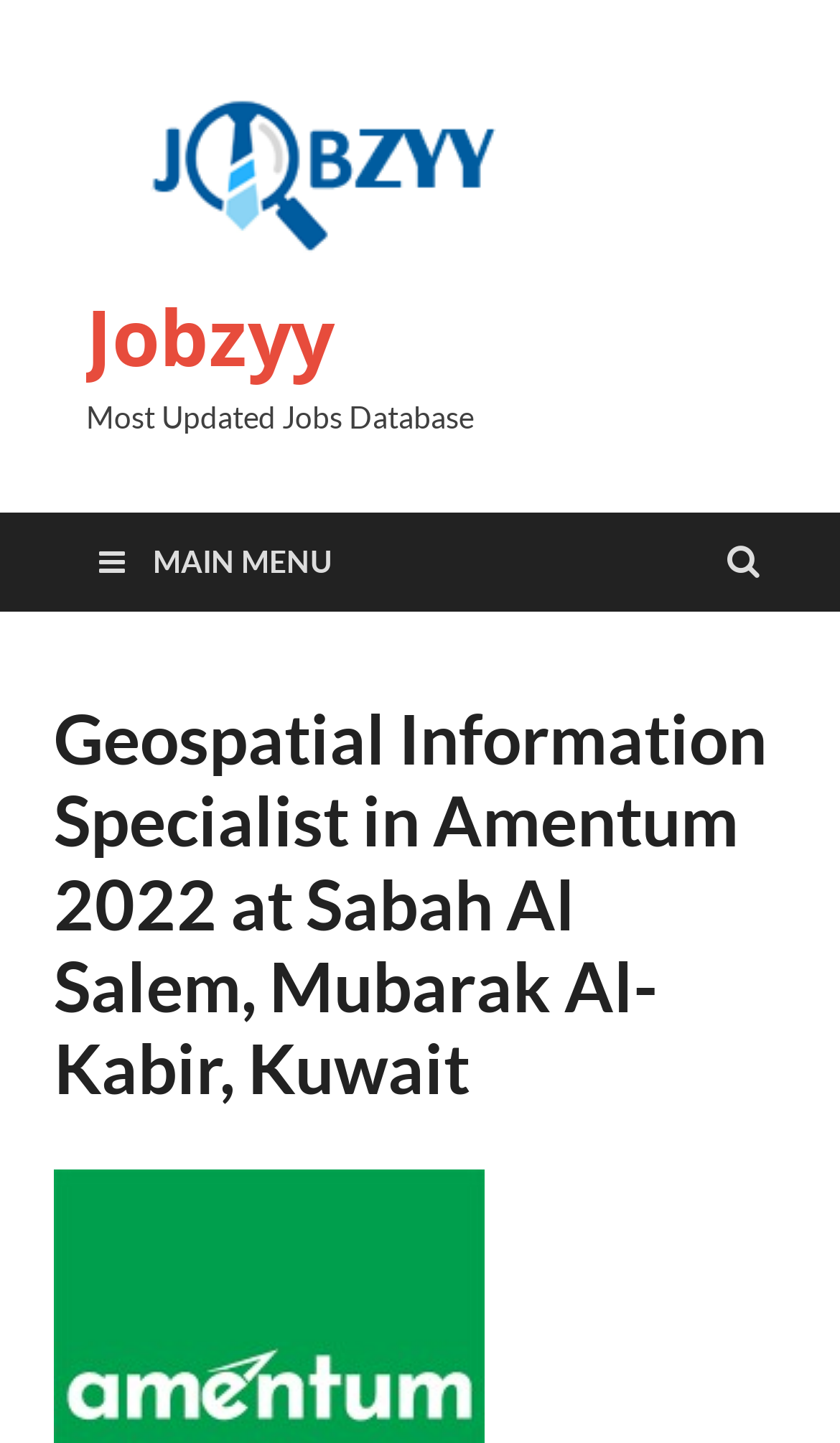Respond with a single word or short phrase to the following question: 
What is the tagline of the website?

Most Updated Jobs Database